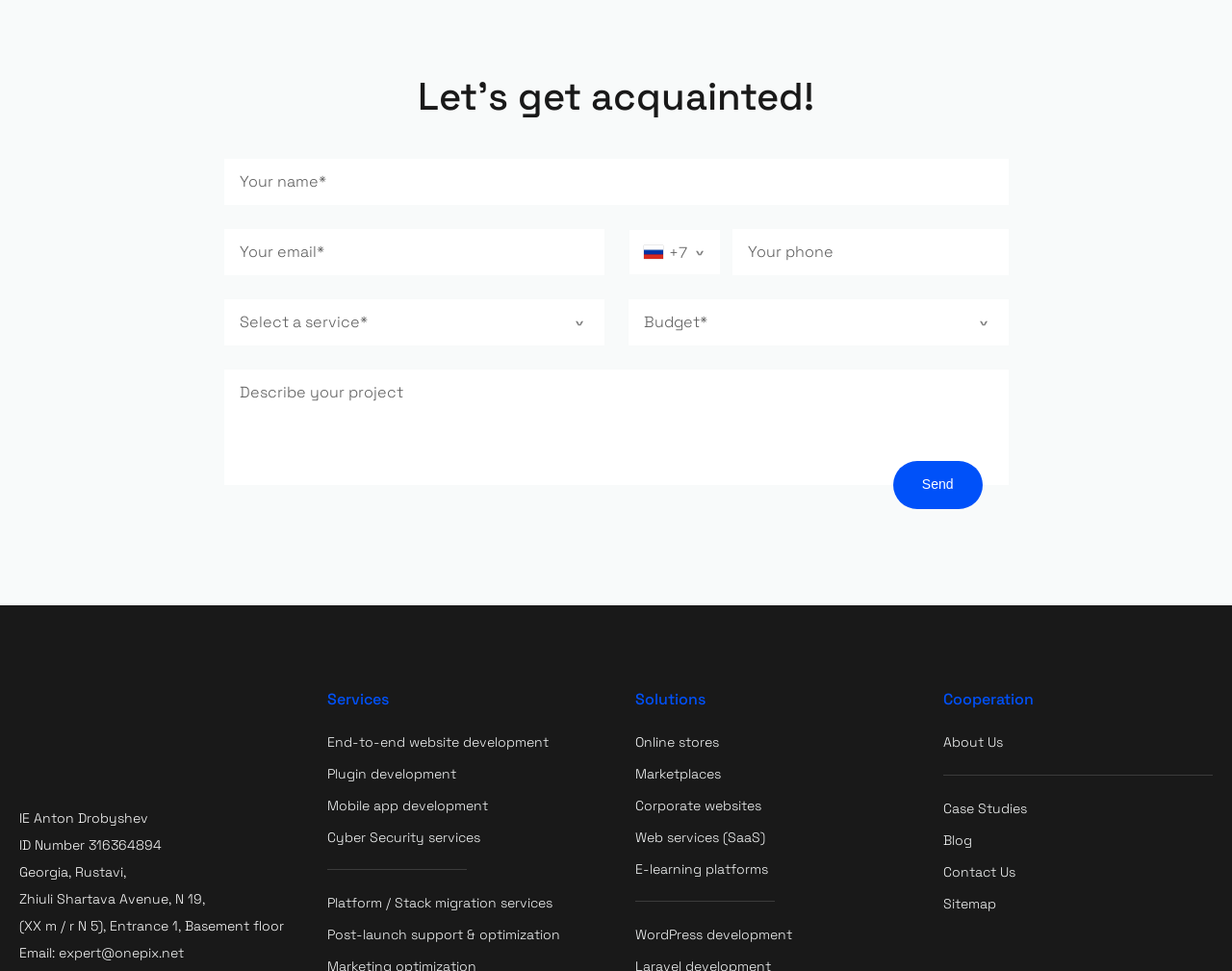What is the email address of the company?
Please describe in detail the information shown in the image to answer the question.

The email address can be found in the contact information section at the bottom of the webpage, where it is listed as 'Email: expert@onepix.net'.